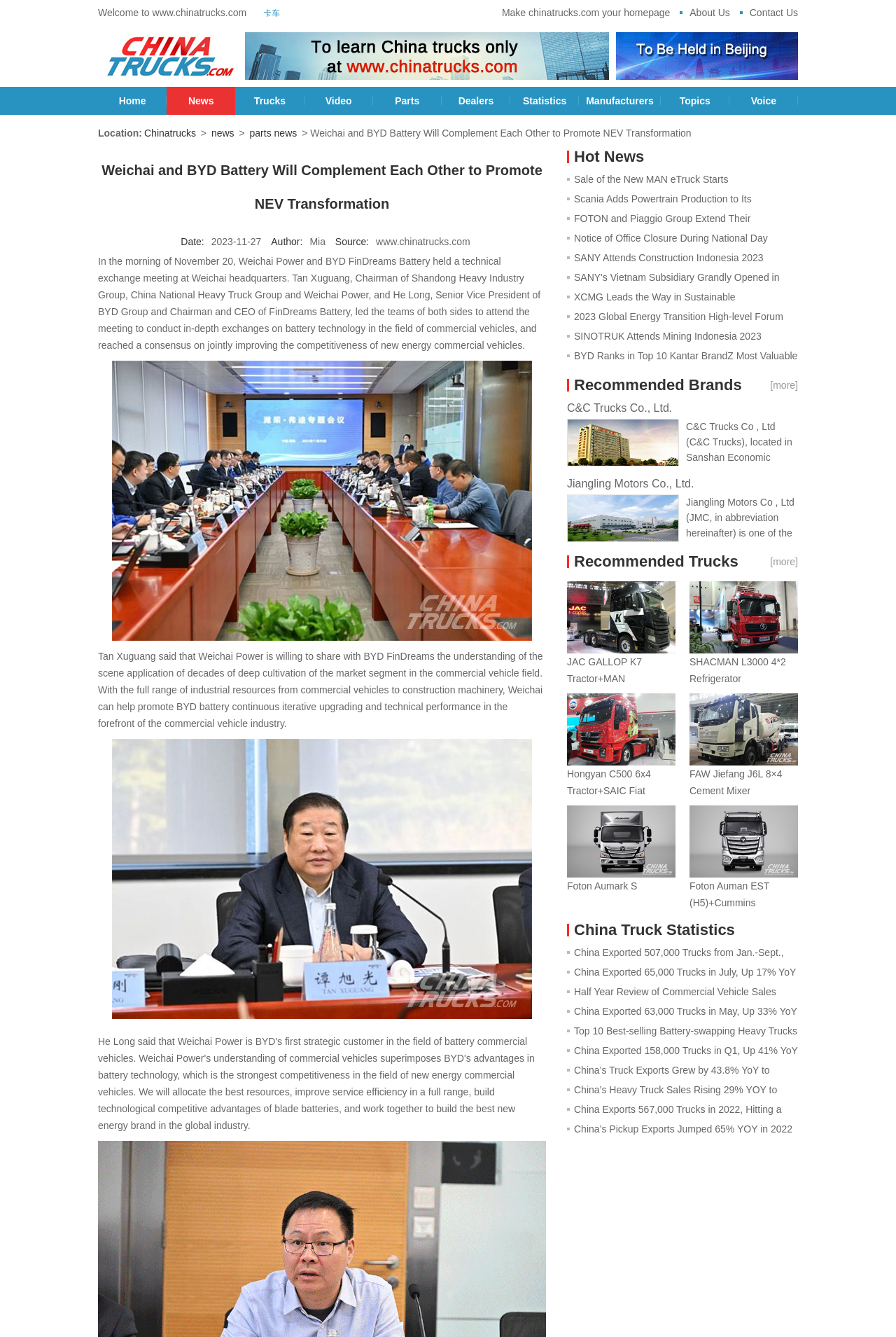Show the bounding box coordinates for the element that needs to be clicked to execute the following instruction: "Click on the '卡车' link". Provide the coordinates in the form of four float numbers between 0 and 1, i.e., [left, top, right, bottom].

[0.294, 0.001, 0.313, 0.019]